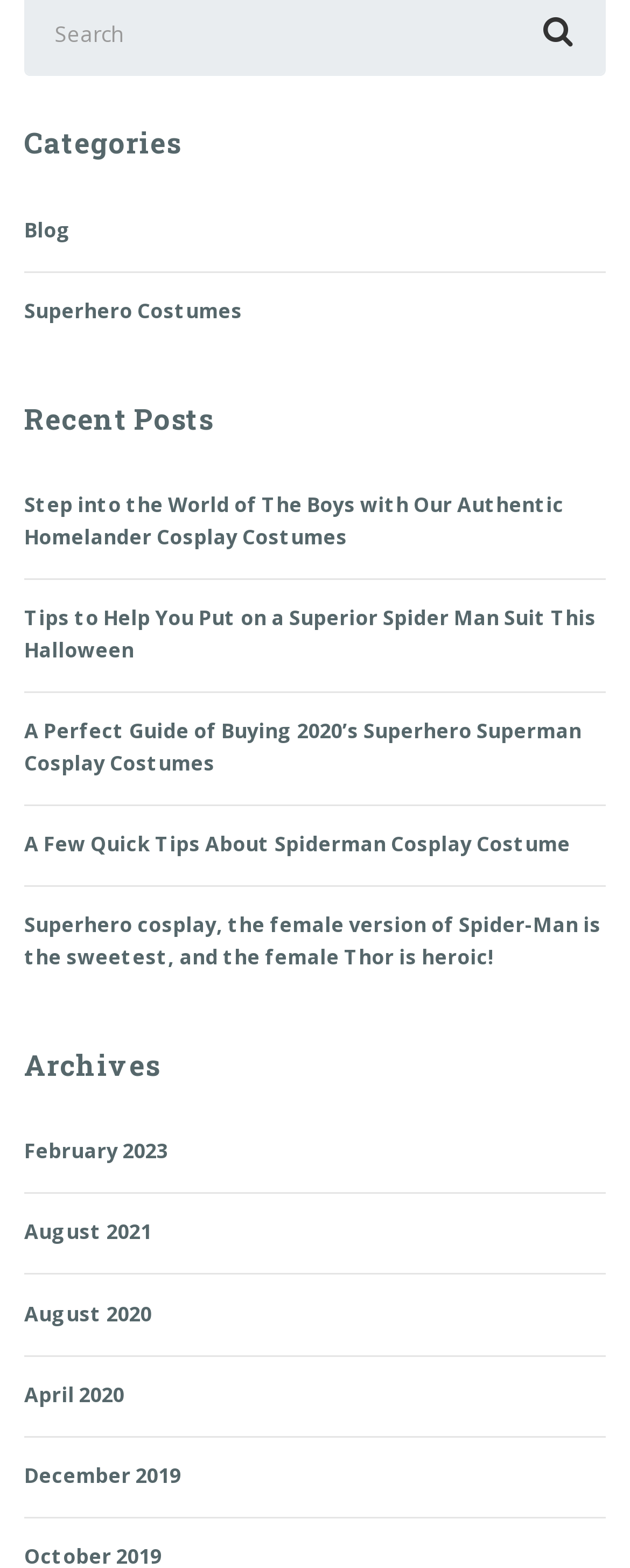What is the most recent month listed in the archives?
Use the information from the image to give a detailed answer to the question.

The archives section lists several months, with the most recent one being February 2023, which is the first link under the 'Archives' heading.